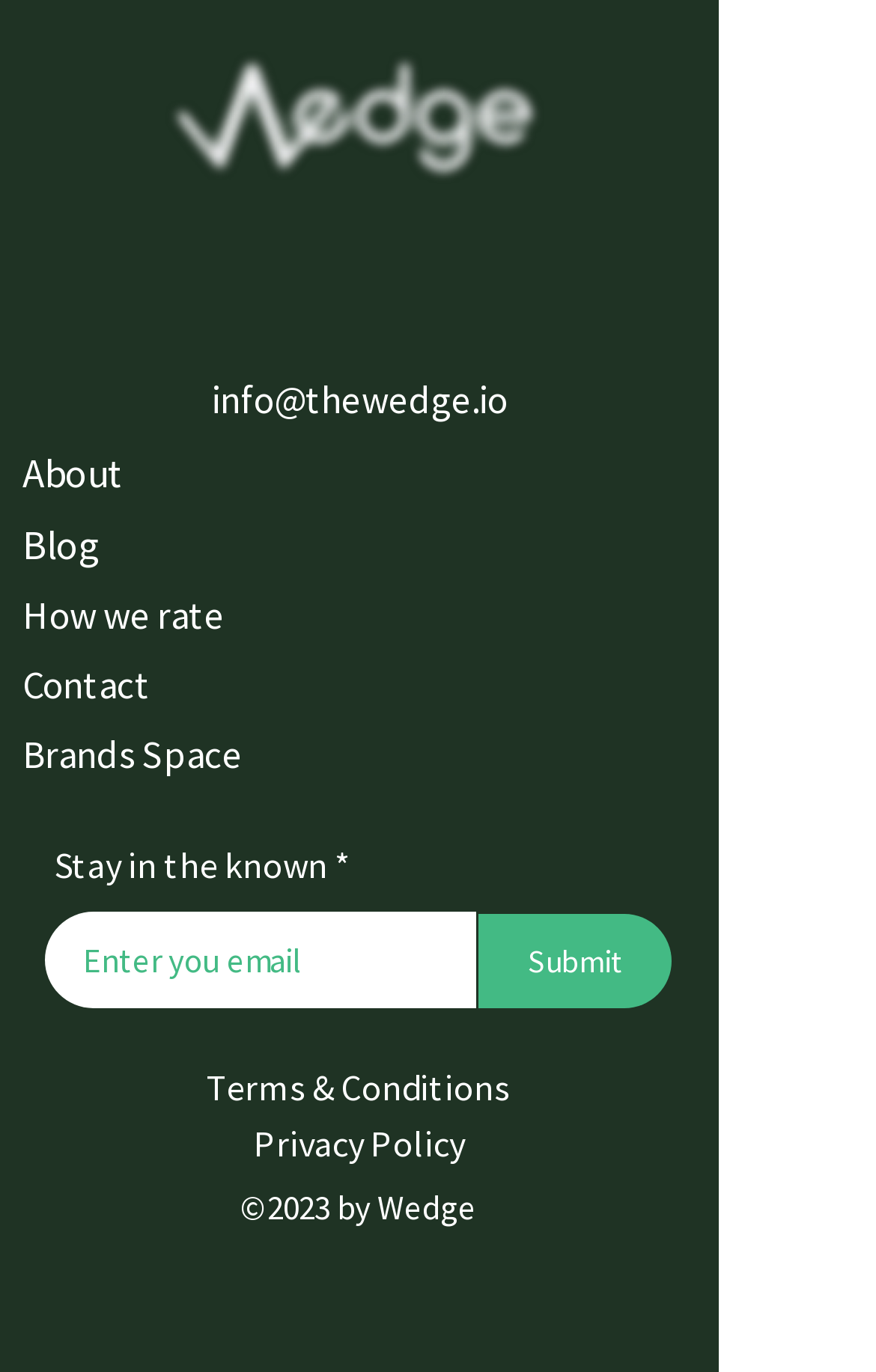How many links are there in the main navigation menu?
Give a thorough and detailed response to the question.

There are six links in the main navigation menu, which are 'About', 'Blog', 'How we rate', 'Contact', 'Brands Space', and 'info@thewedge.io'.